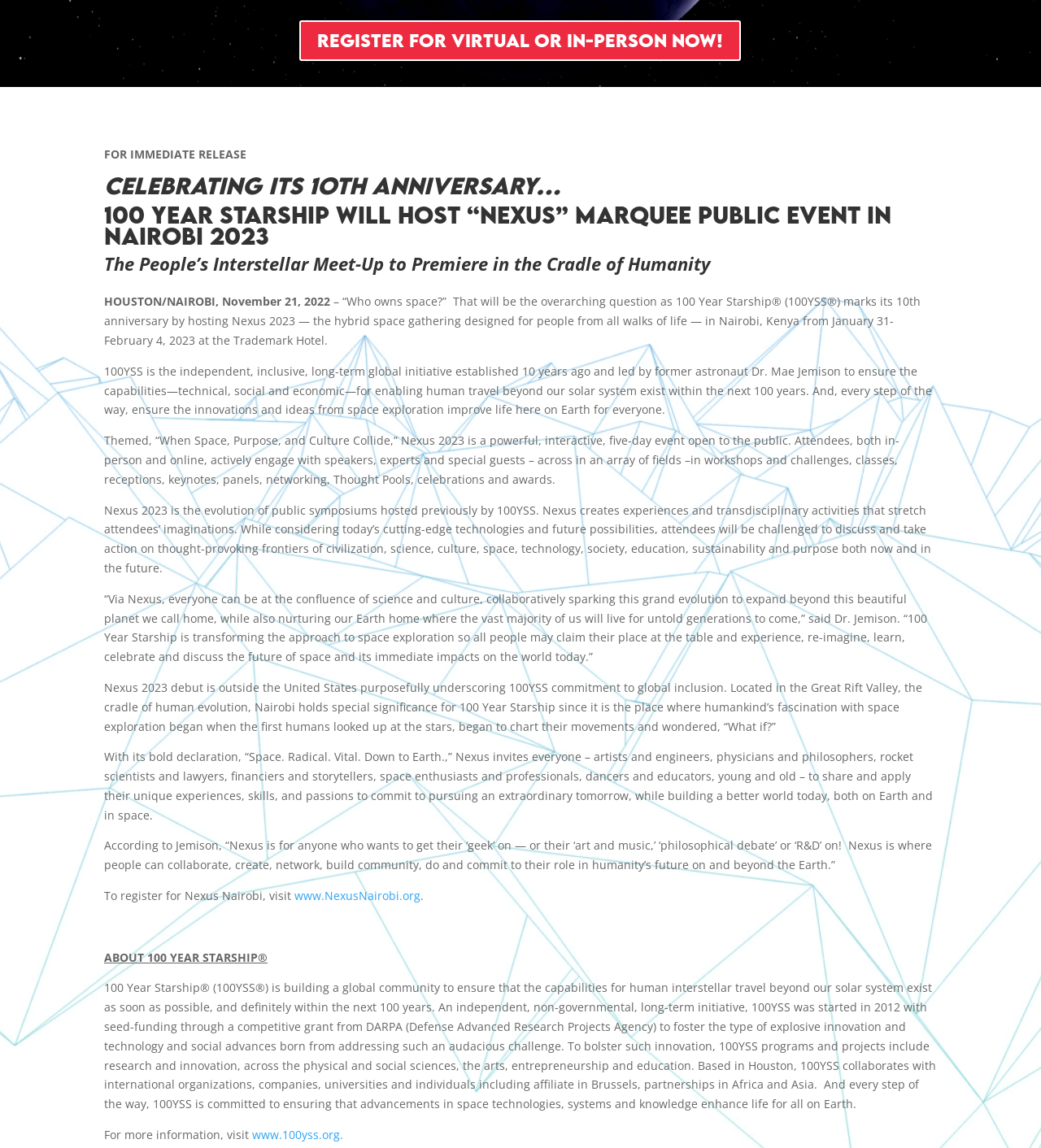Using the element description www.100yss.org., predict the bounding box coordinates for the UI element. Provide the coordinates in (top-left x, top-left y, bottom-right x, bottom-right y) format with values ranging from 0 to 1.

[0.242, 0.982, 0.33, 0.995]